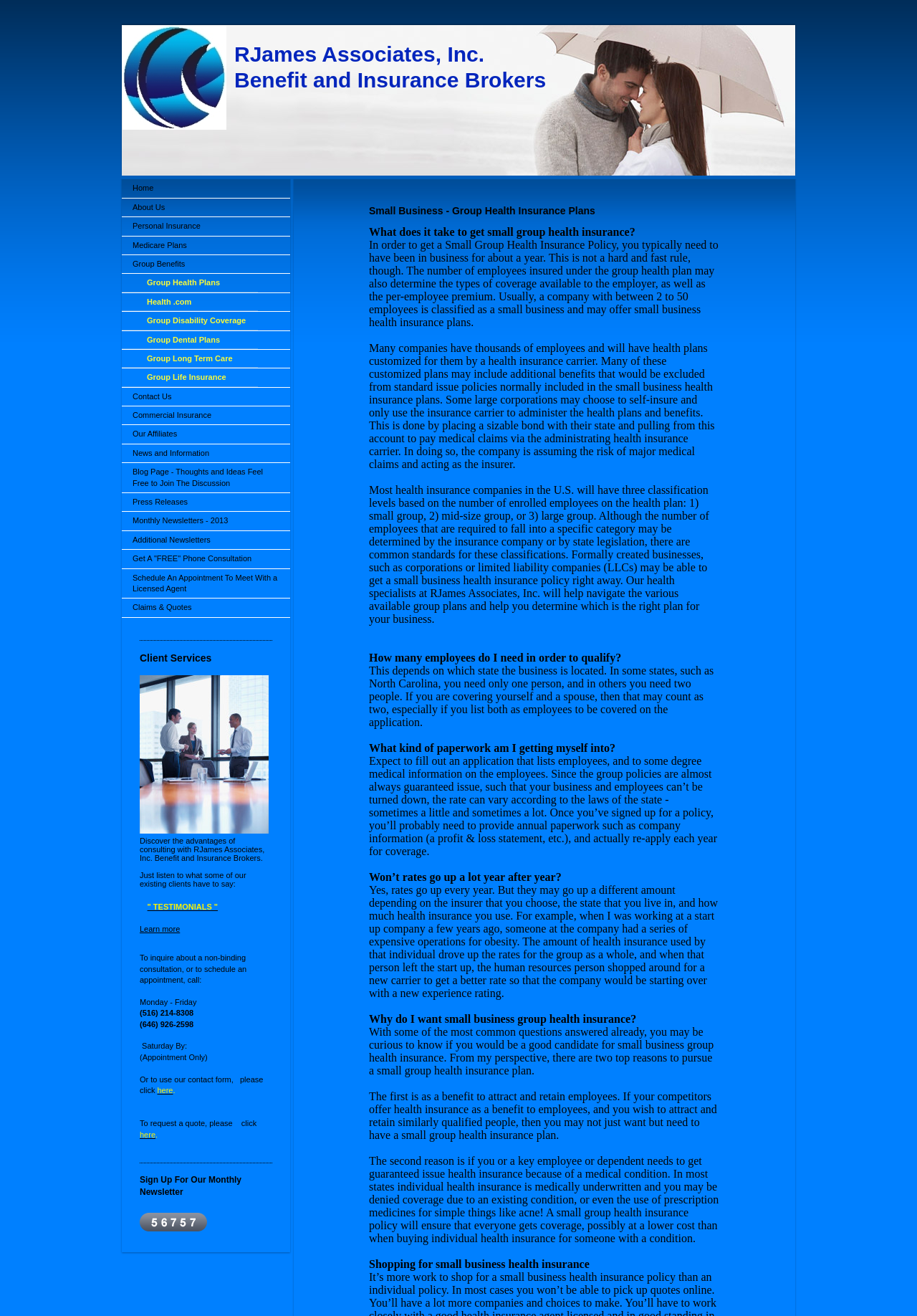Please determine the bounding box coordinates of the element's region to click in order to carry out the following instruction: "Click Home". The coordinates should be four float numbers between 0 and 1, i.e., [left, top, right, bottom].

[0.133, 0.136, 0.316, 0.151]